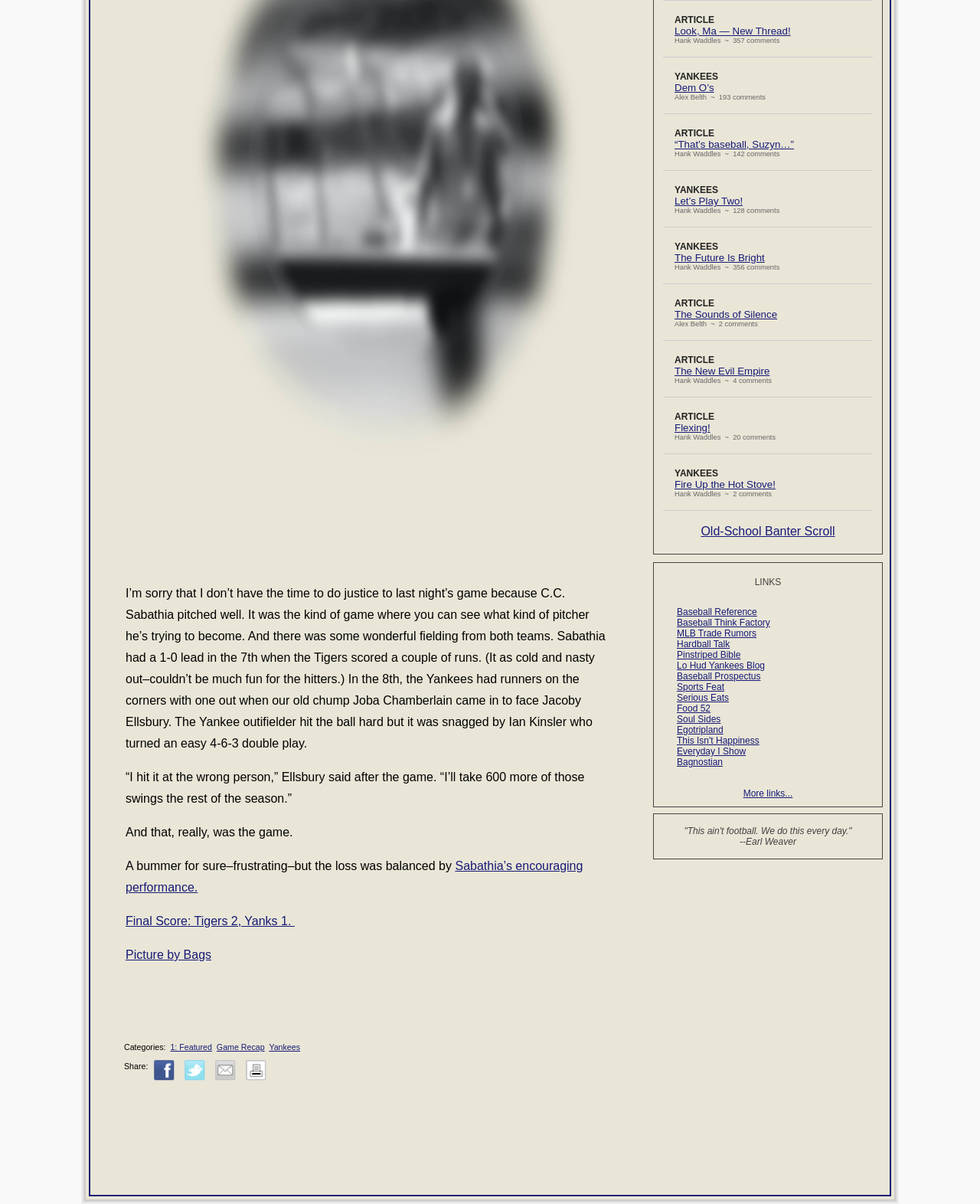Bounding box coordinates are specified in the format (top-left x, top-left y, bottom-right x, bottom-right y). All values are floating point numbers bounded between 0 and 1. Please provide the bounding box coordinate of the region this sentence describes: Lo Hud Yankees Blog

[0.691, 0.548, 0.78, 0.557]